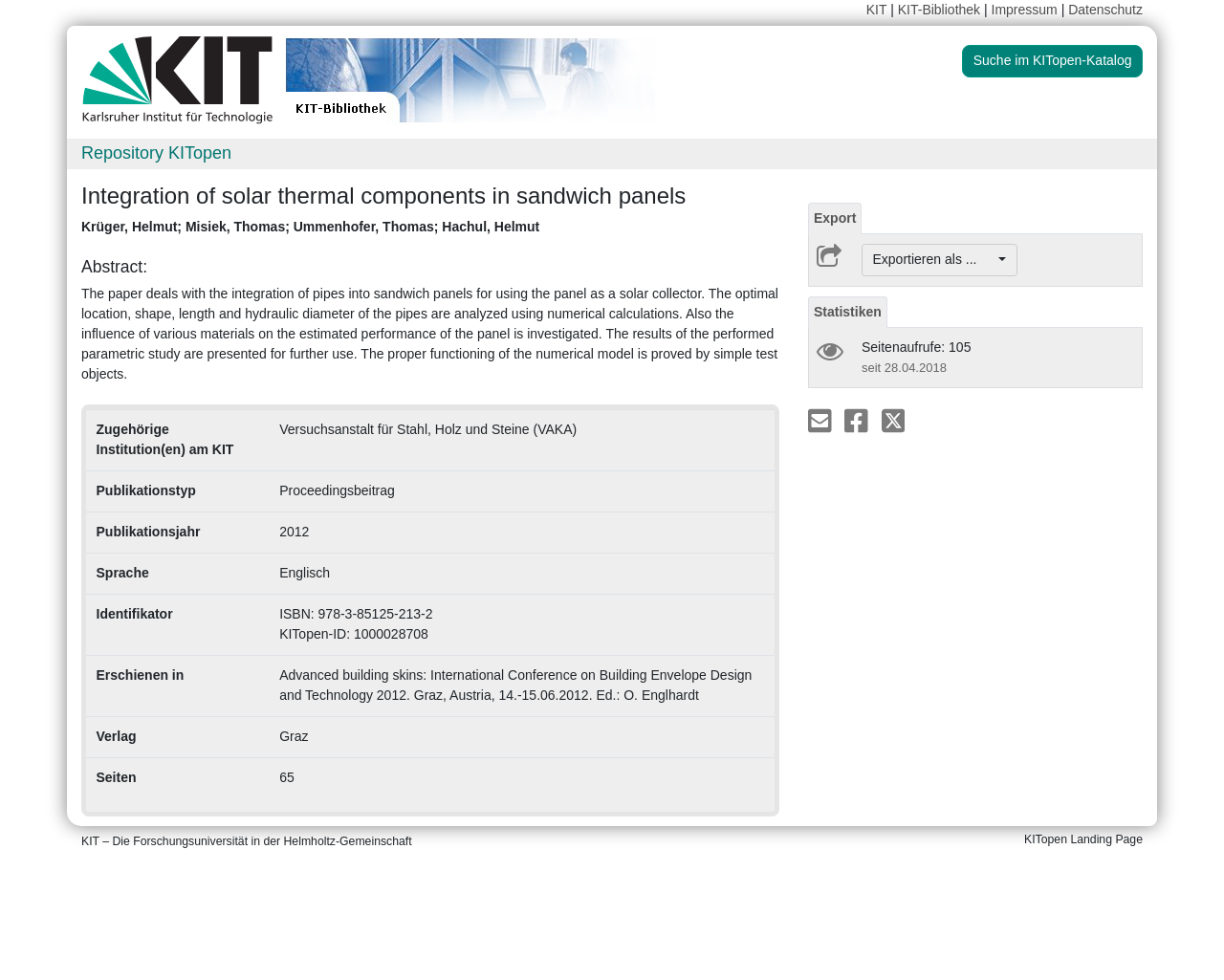Please locate the bounding box coordinates of the region I need to click to follow this instruction: "Export the content".

[0.66, 0.207, 0.704, 0.239]